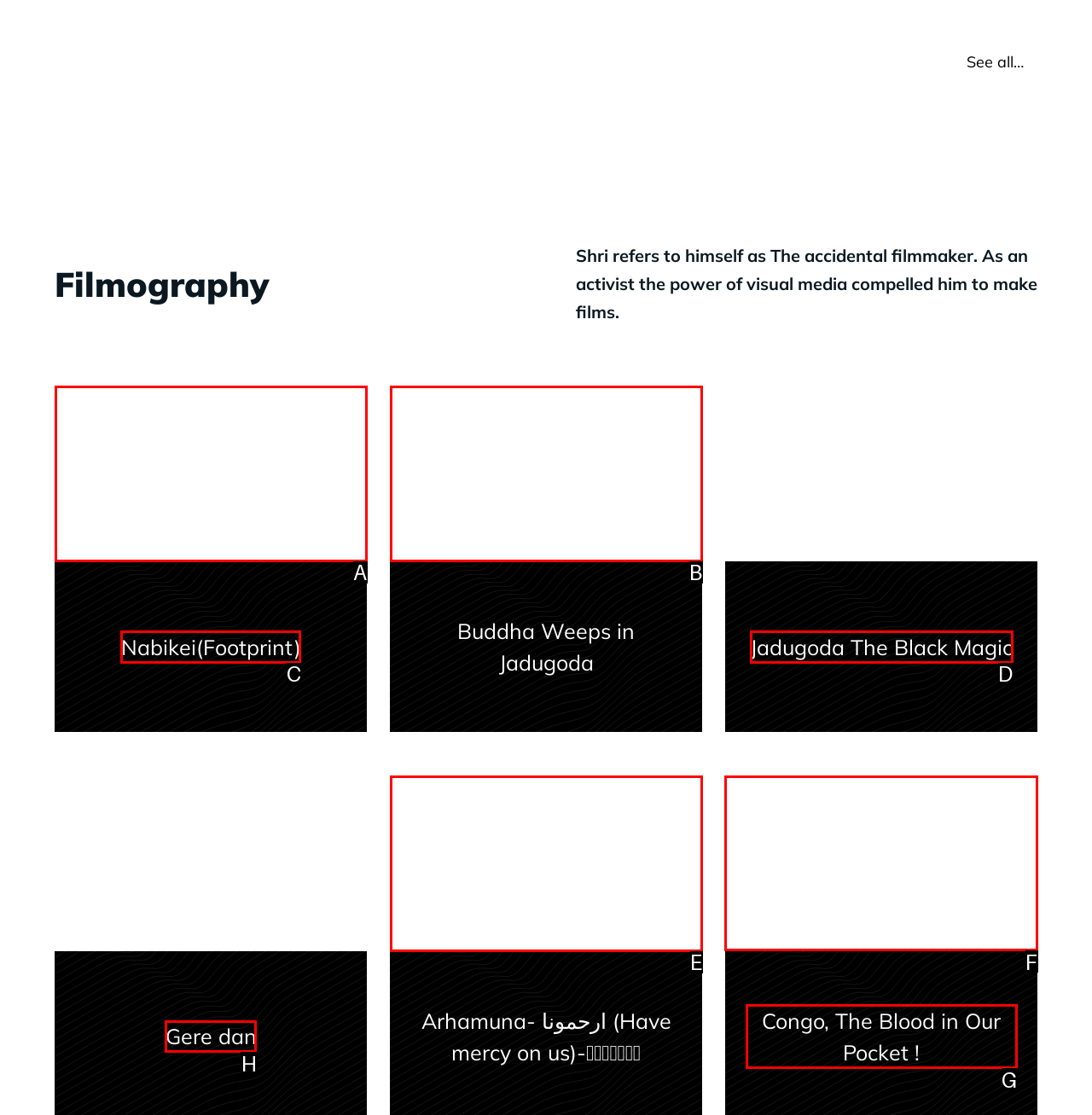Please identify the correct UI element to click for the task: Learn about Congo, The Blood in Our Pocket! Respond with the letter of the appropriate option.

F